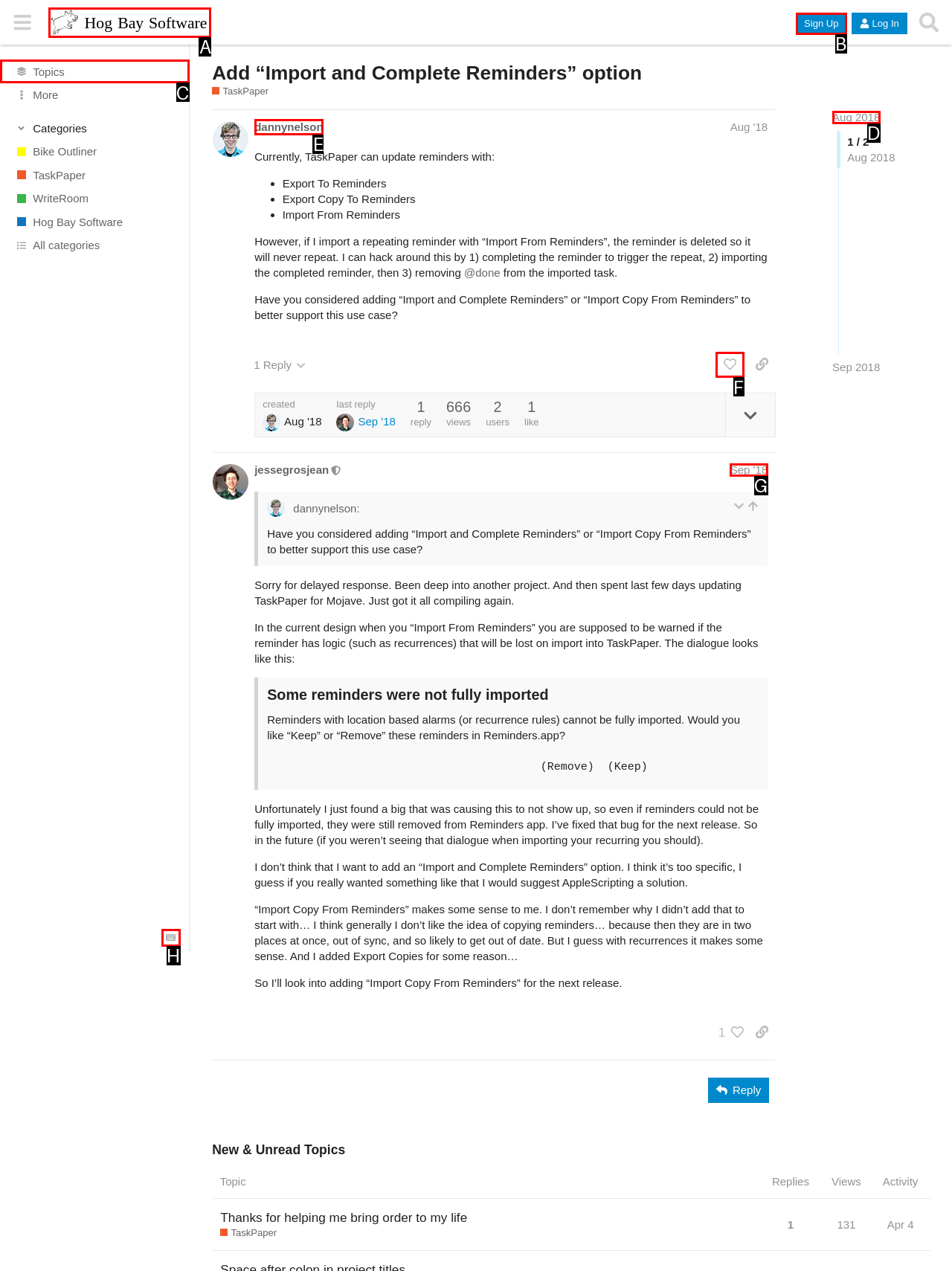From the given choices, indicate the option that best matches: alt="Hog Bay Software Support"
State the letter of the chosen option directly.

A